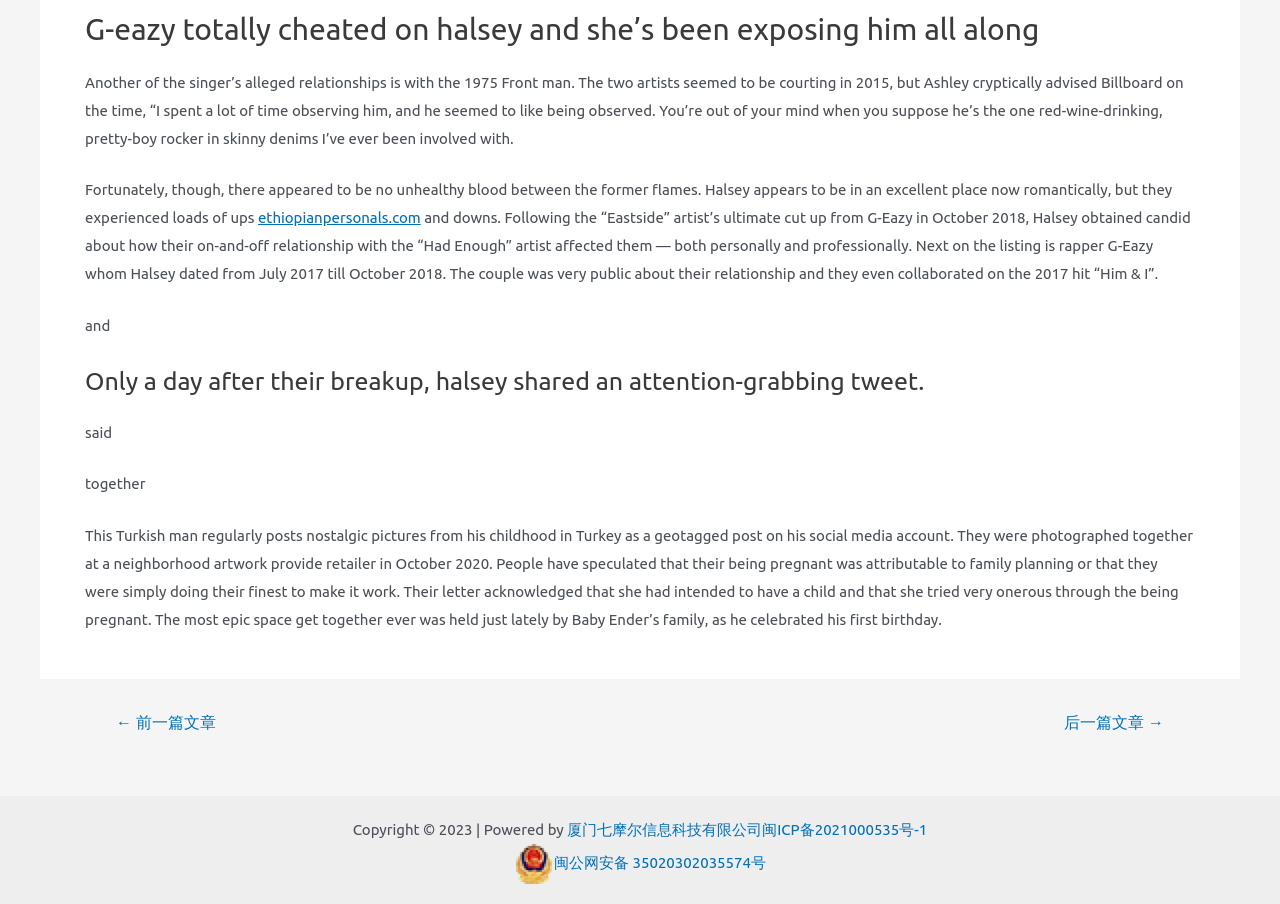Show the bounding box coordinates for the HTML element as described: "后一篇文章 →".

[0.813, 0.789, 0.928, 0.807]